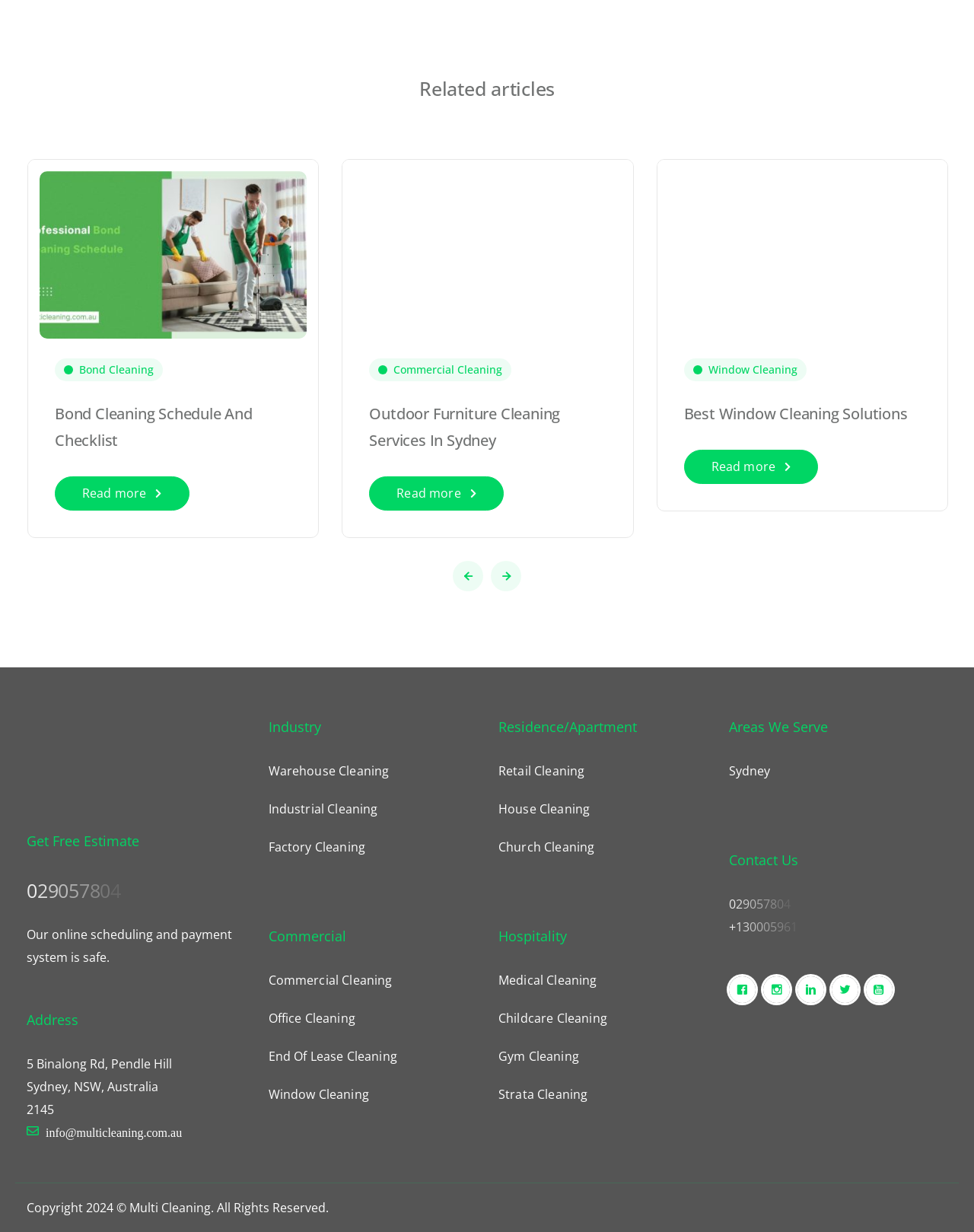Provide the bounding box coordinates in the format (top-left x, top-left y, bottom-right x, bottom-right y). All values are floating point numbers between 0 and 1. Determine the bounding box coordinate of the UI element described as: Church Cleaning

[0.512, 0.681, 0.61, 0.698]